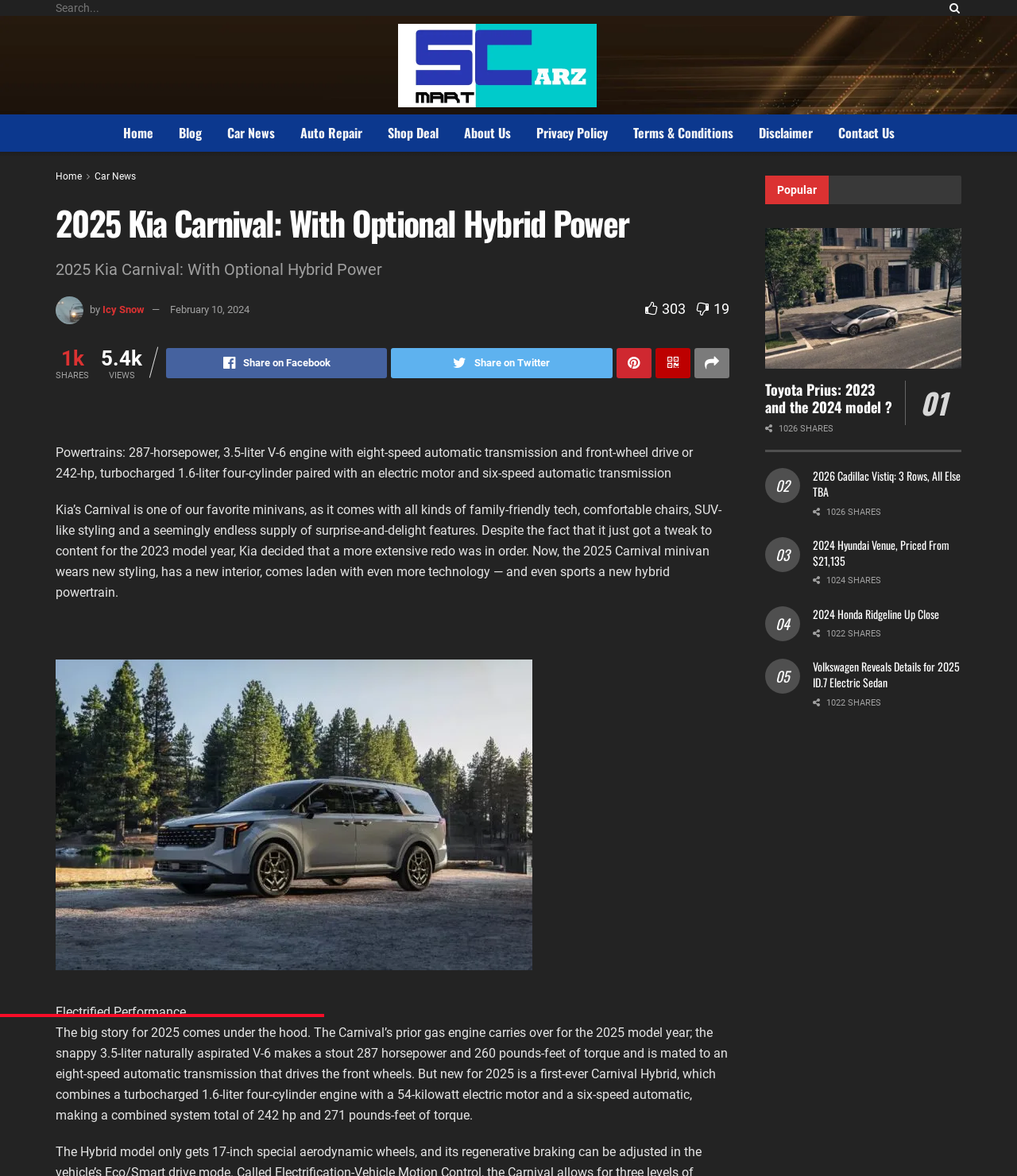Based on the visual content of the image, answer the question thoroughly: What is the topic of the 'Popular' section?

The 'Popular' section appears to feature car news or articles, as evidenced by the headings and links in this section, such as 'Toyota Prius: 2023 and the 2024 model?' and '2026 Cadillac Vistiq: 3 Rows, All Else TBA'. These headings suggest that the section is dedicated to popular car news or articles.